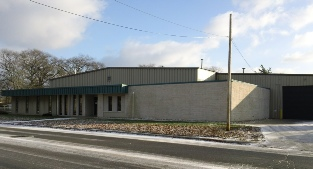Describe every aspect of the image in detail.

The image showcases the exterior of Century Foundry Inc.'s facility, specifically highlighting their dedicated building for permanent mold aluminum casting. The structure features a modern design with a metal roof and large windows, set against a backdrop of a partly cloudy sky. The scene captures the accessibility of the facility, located alongside a road, with surrounding landscapes showing some natural greenery. This location is integral to their operations, enabling quick and efficient casting services for various products. The image conveys a sense of professionalism and readiness, reflecting Century Foundry's commitment to delivering high-quality manufacturing solutions.